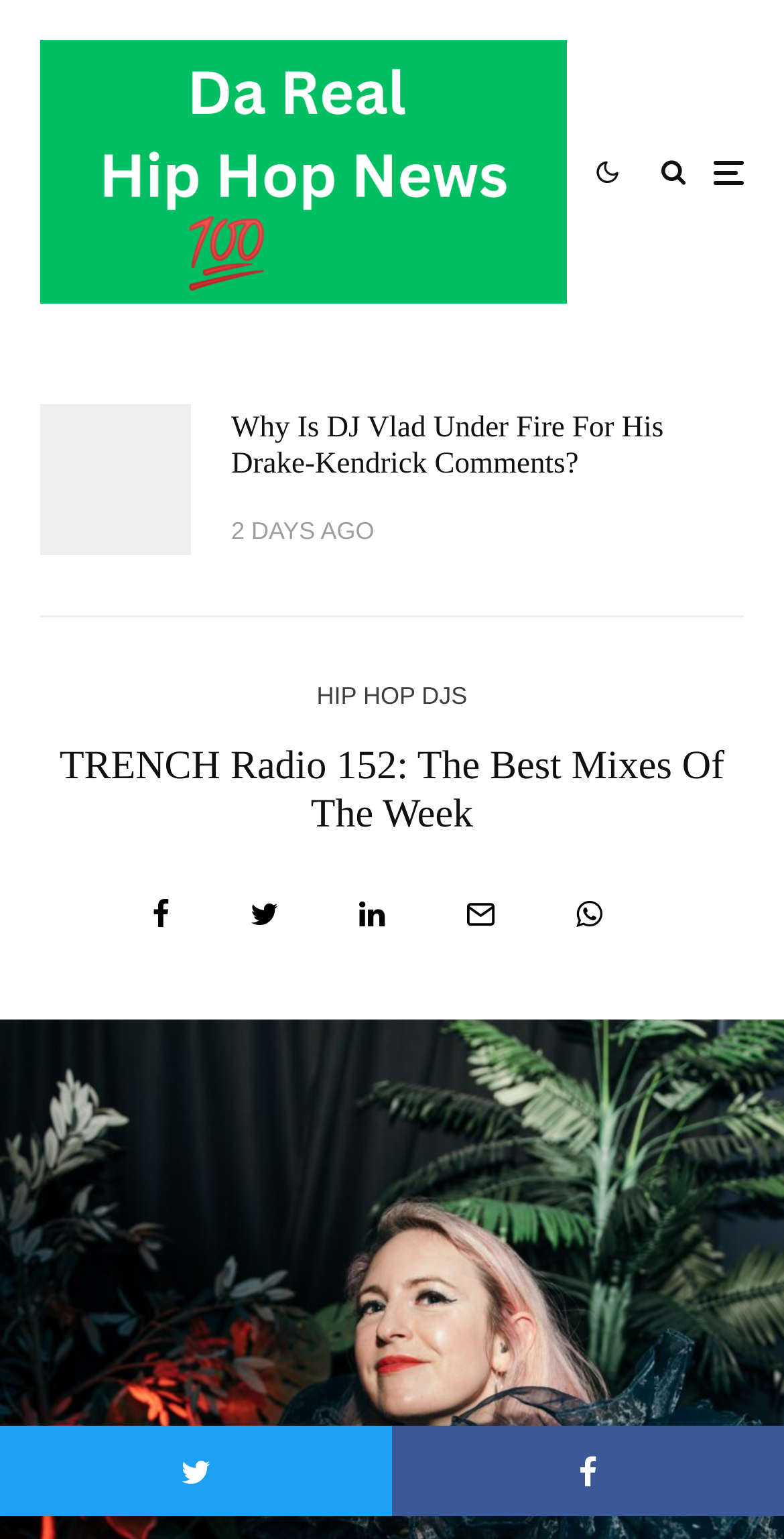Find the bounding box coordinates of the element you need to click on to perform this action: 'Listen to TRENCH Radio 152: The Best Mixes Of The Week'. The coordinates should be represented by four float values between 0 and 1, in the format [left, top, right, bottom].

[0.051, 0.469, 0.949, 0.545]